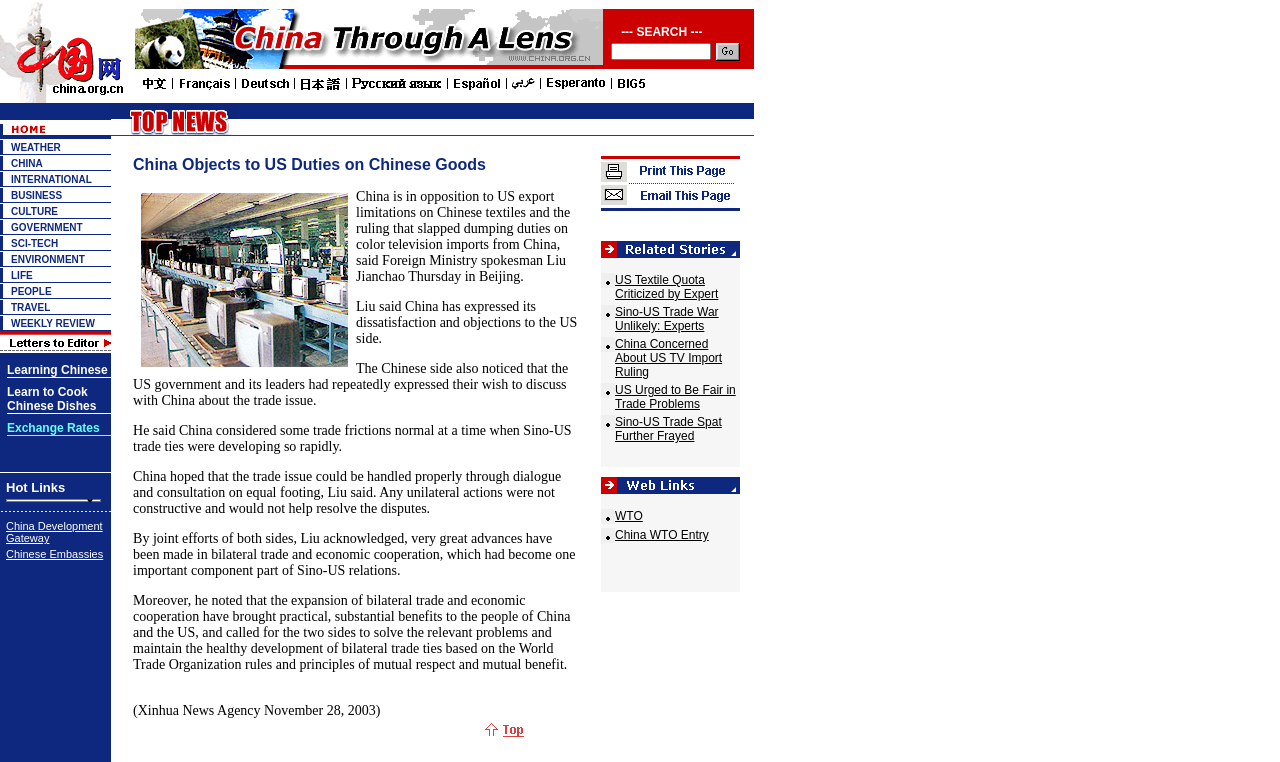Please determine the bounding box coordinates of the element's region to click for the following instruction: "Enter text in the search box".

[0.477, 0.056, 0.556, 0.078]